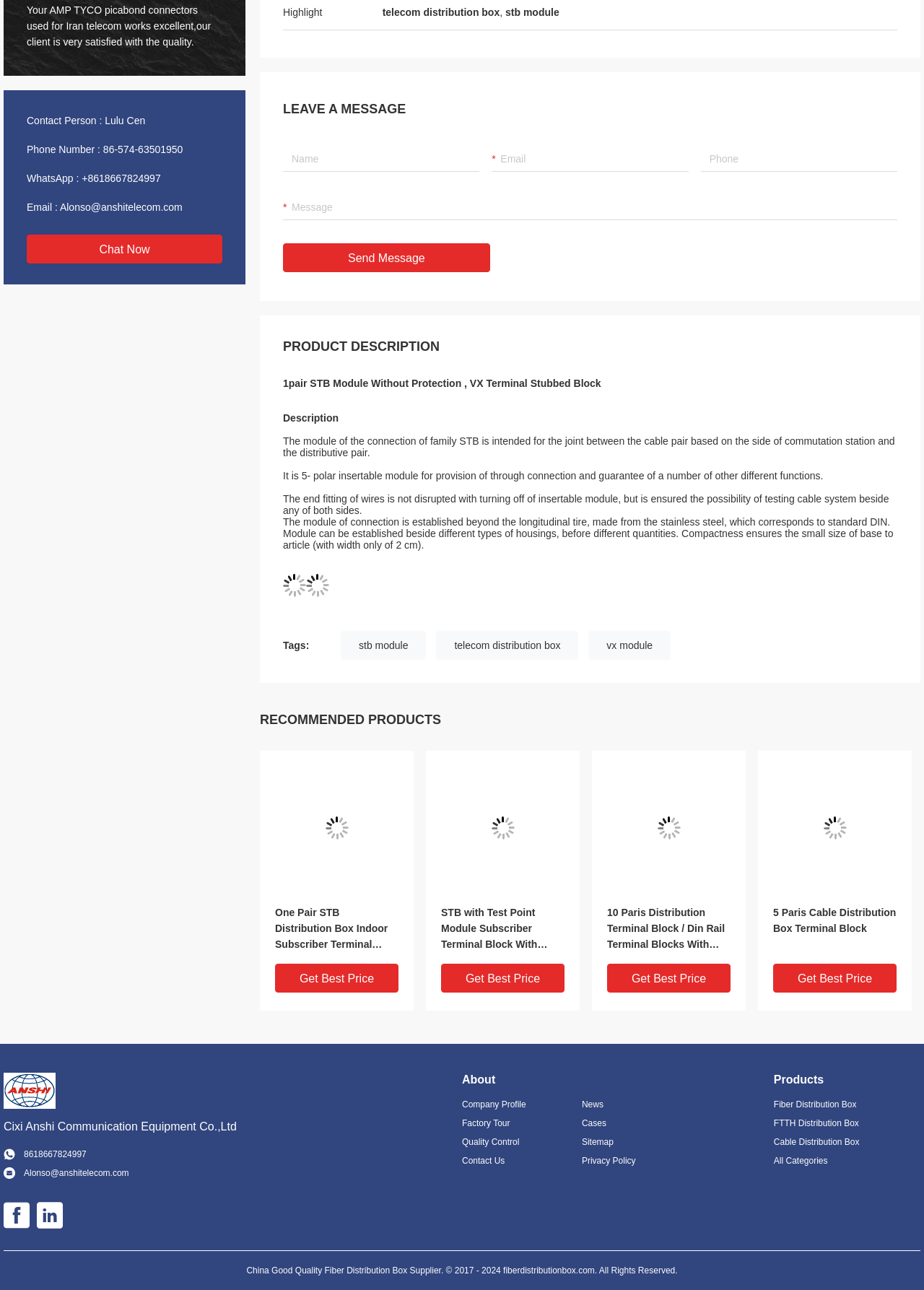What is the contact person's name?
Refer to the image and respond with a one-word or short-phrase answer.

Lulu Cen